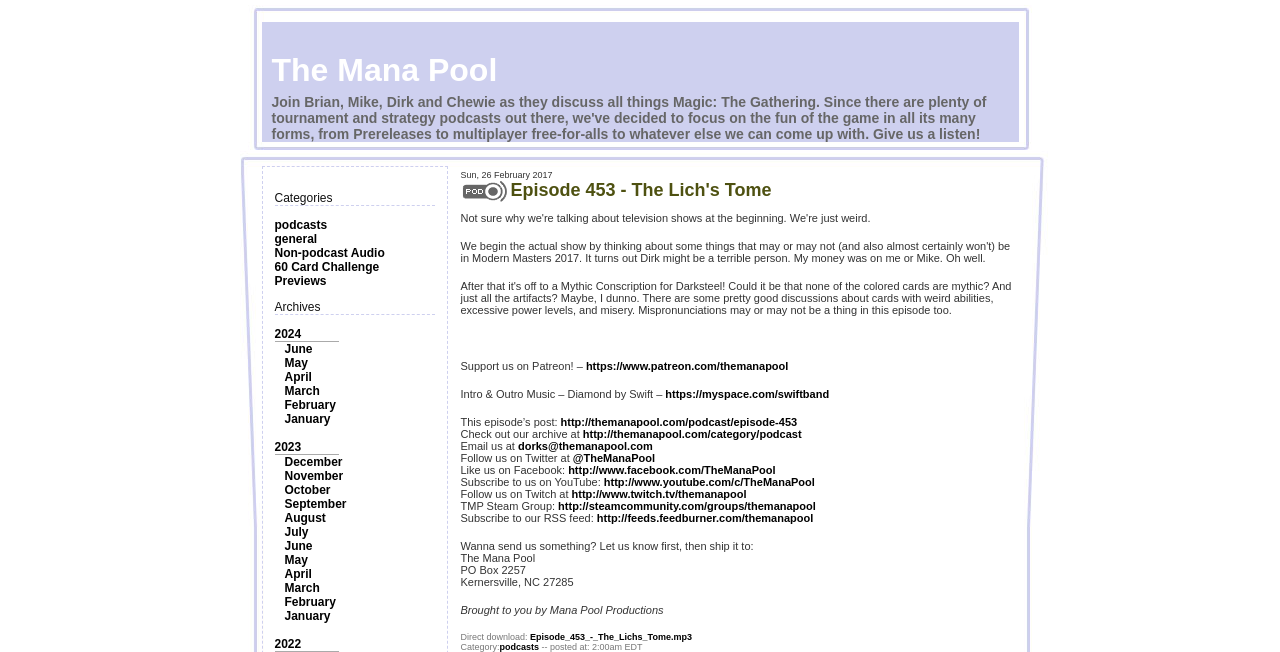What is the name of the music used in the intro and outro?
Based on the image, provide your answer in one word or phrase.

Diamond by Swift